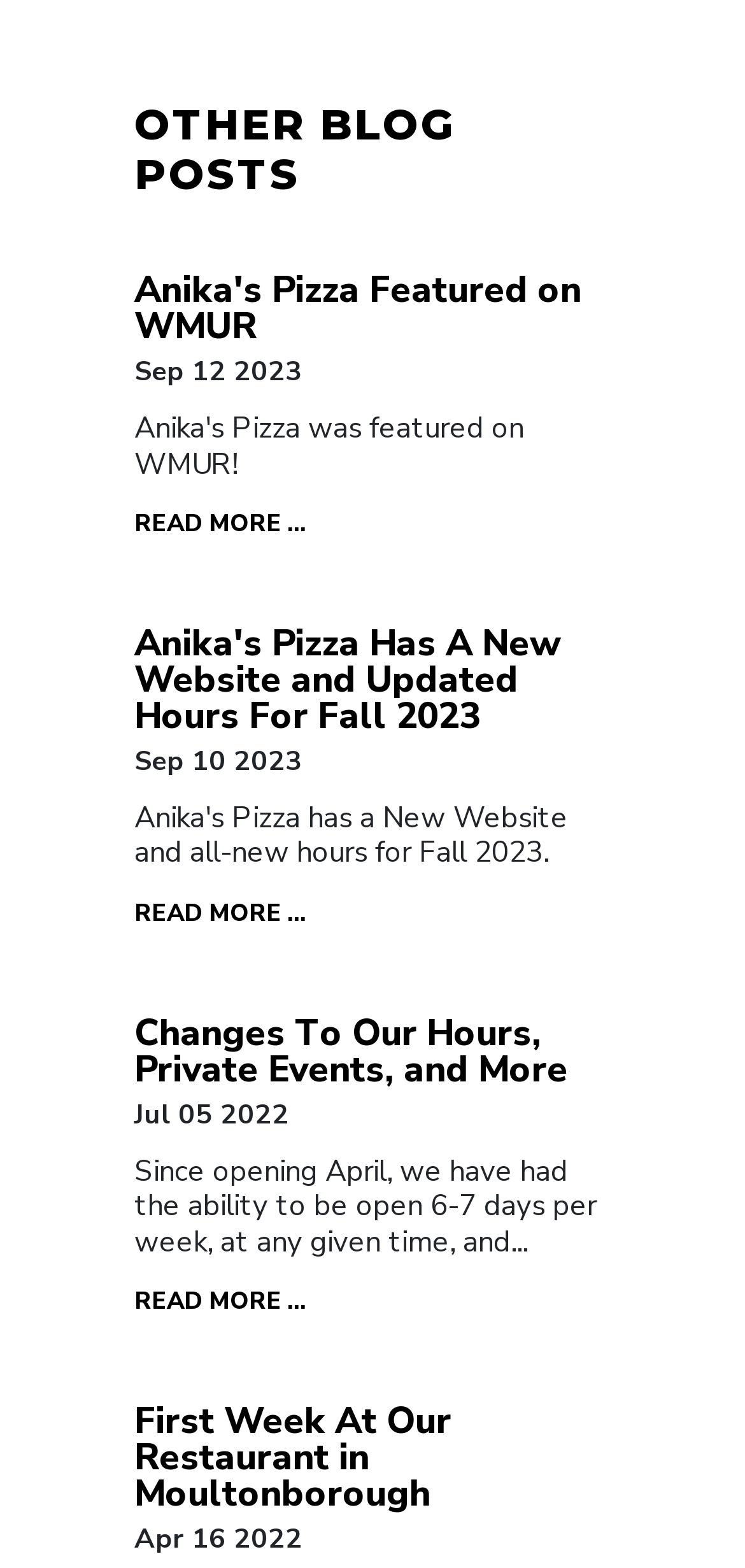Locate the bounding box for the described UI element: "Anika's Pizza Featured on WMUR". Ensure the coordinates are four float numbers between 0 and 1, formatted as [left, top, right, bottom].

[0.18, 0.175, 0.82, 0.221]